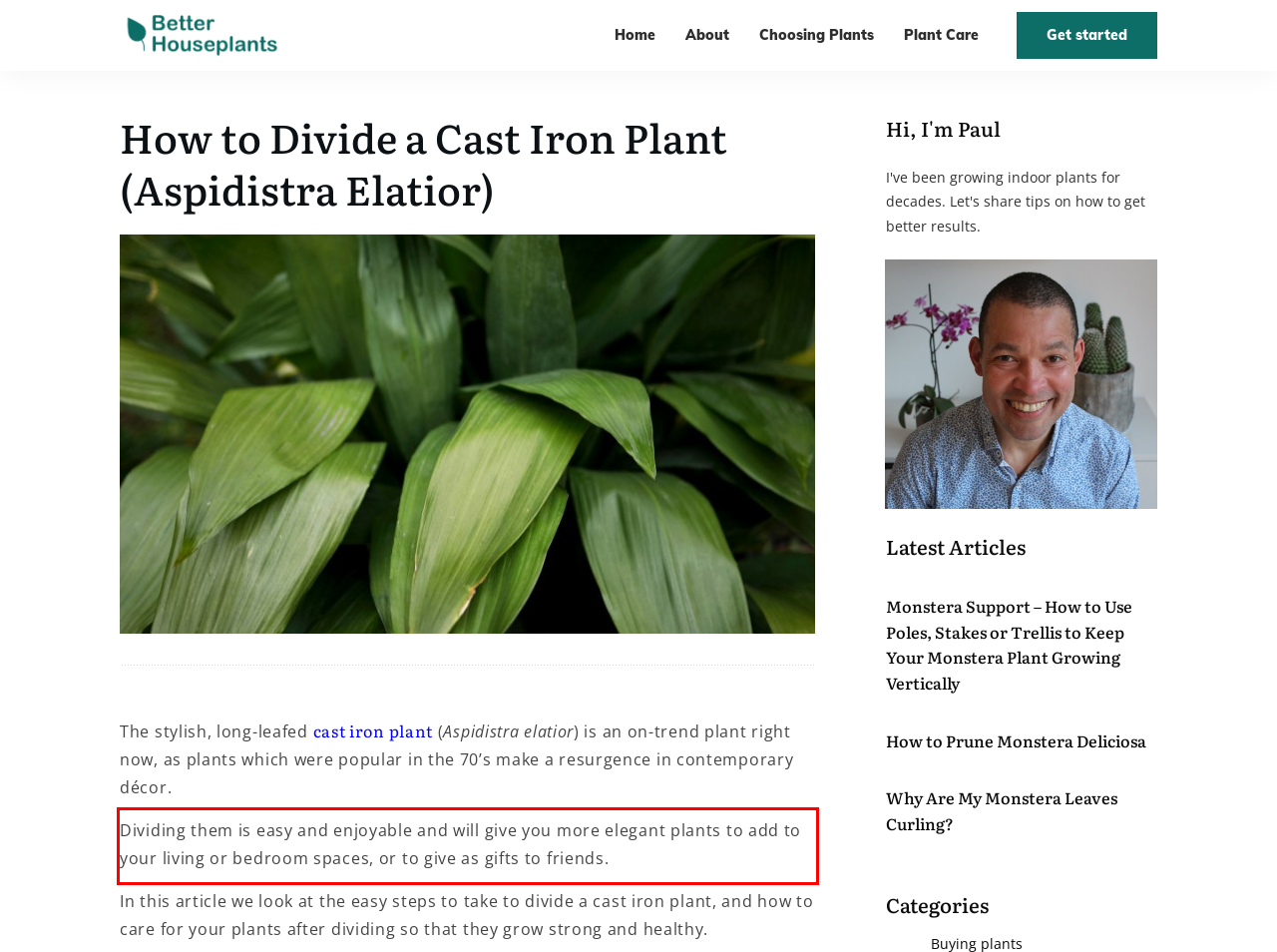Using the provided webpage screenshot, identify and read the text within the red rectangle bounding box.

Dividing them is easy and enjoyable and will give you more elegant plants to add to your living or bedroom spaces, or to give as gifts to friends.